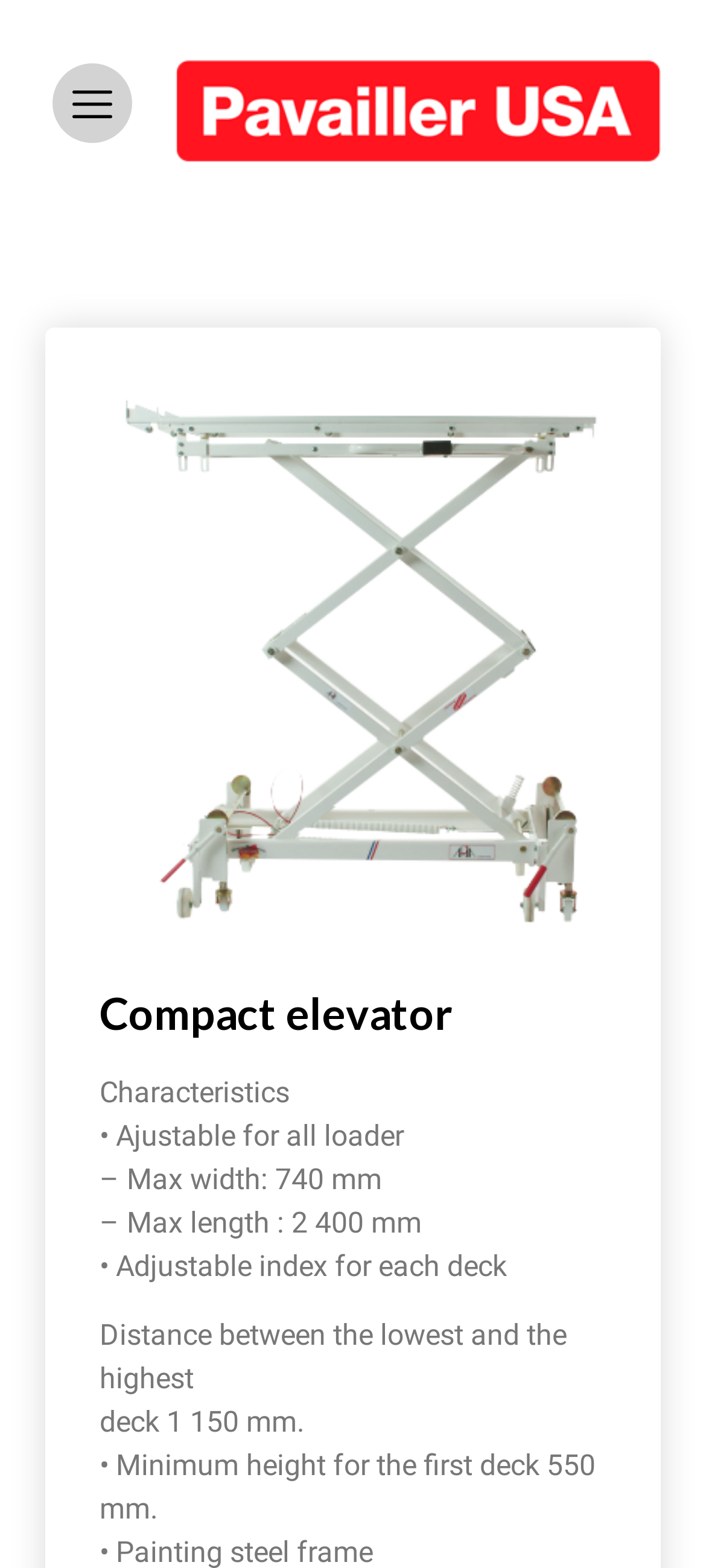Please respond to the question with a concise word or phrase:
How many decks are mentioned in the webpage?

2